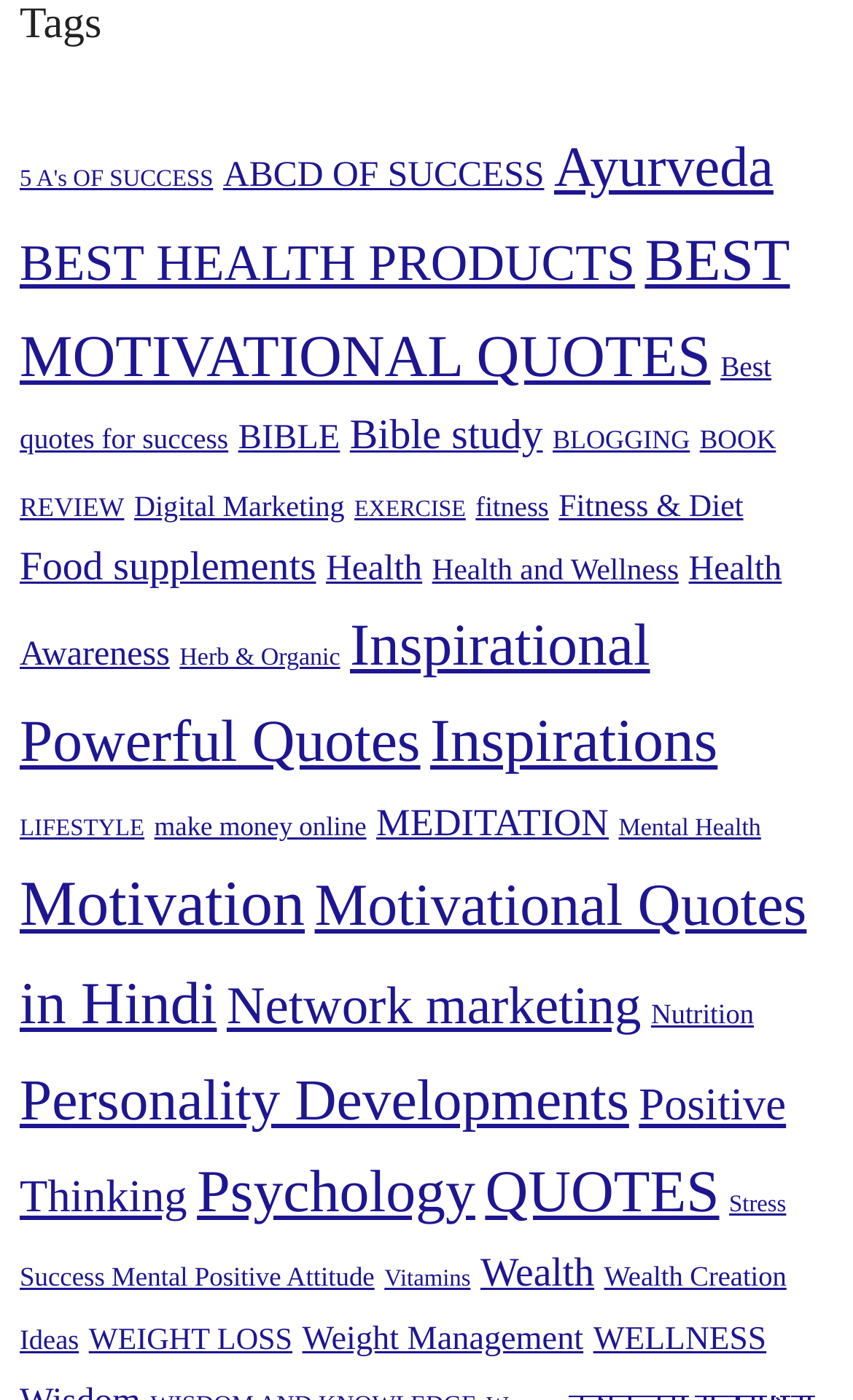Please identify the bounding box coordinates for the region that you need to click to follow this instruction: "View BEST MOTIVATIONAL QUOTES".

[0.023, 0.163, 0.926, 0.277]